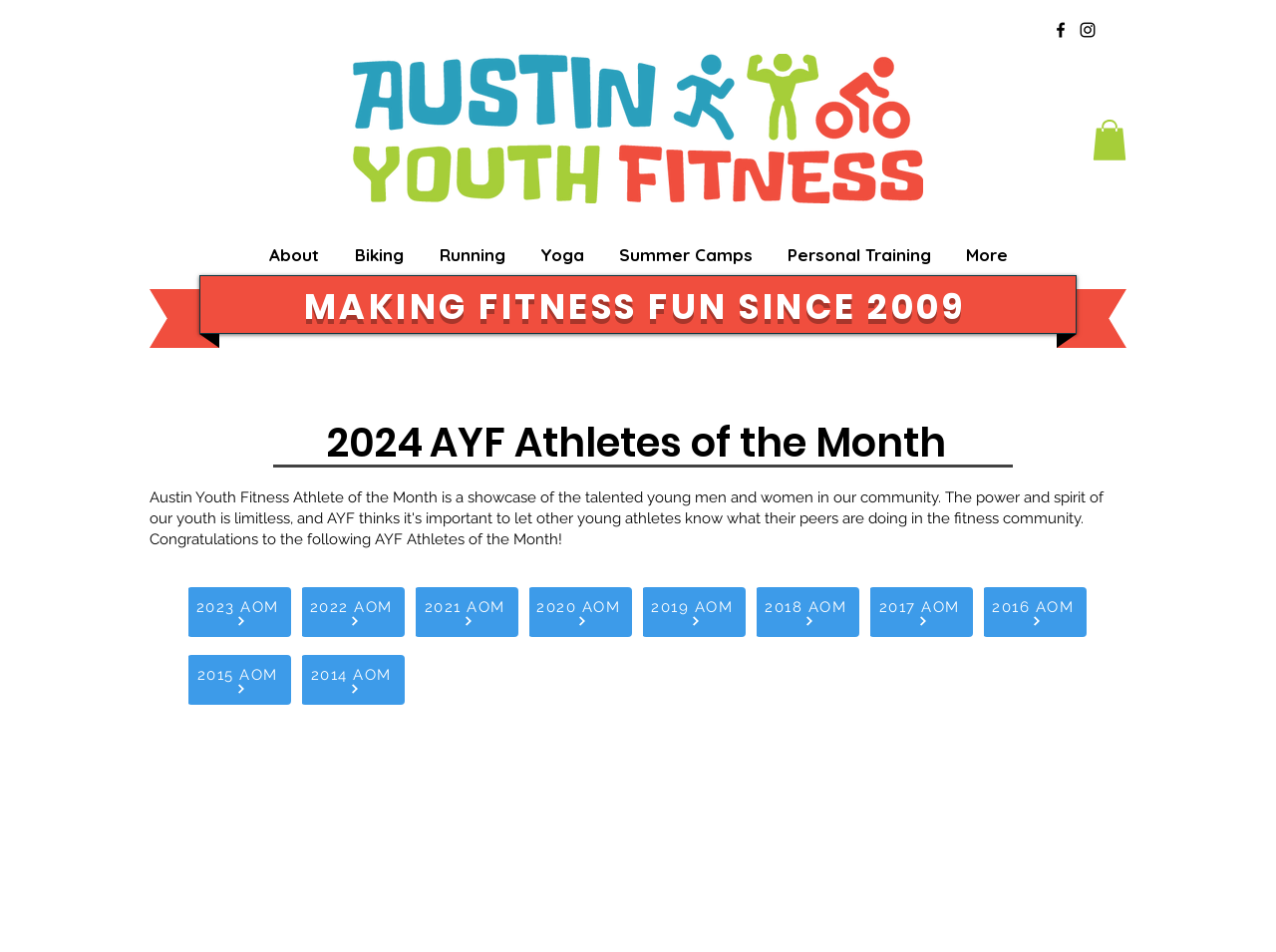What is the year mentioned in the heading?
Using the information from the image, provide a comprehensive answer to the question.

I found the heading element with the text 'MAKING FITNESS FUN SINCE 2009', which mentions the year 2009.